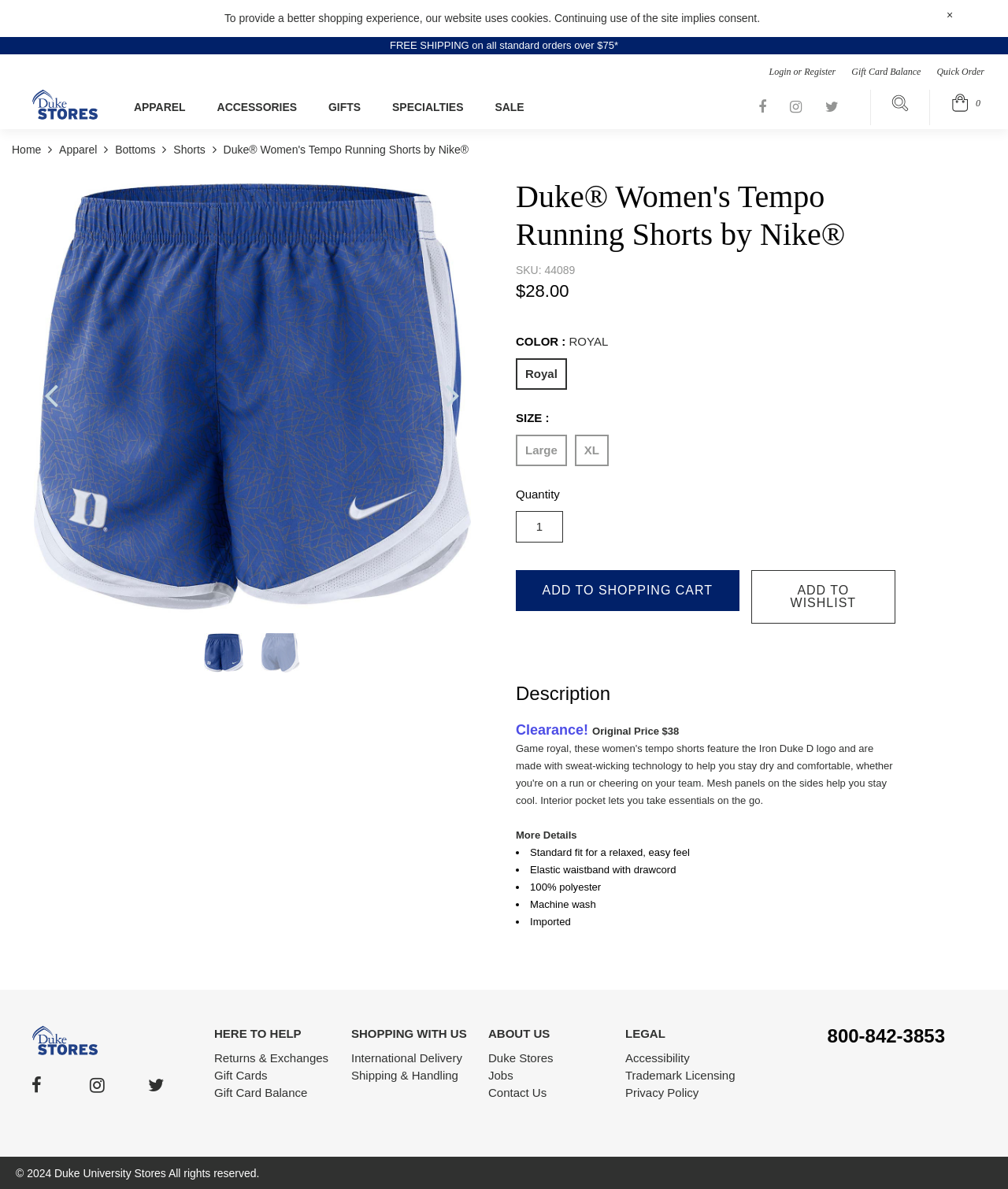Can you find and generate the webpage's heading?

Duke® Women's Tempo Running Shorts by Nike®